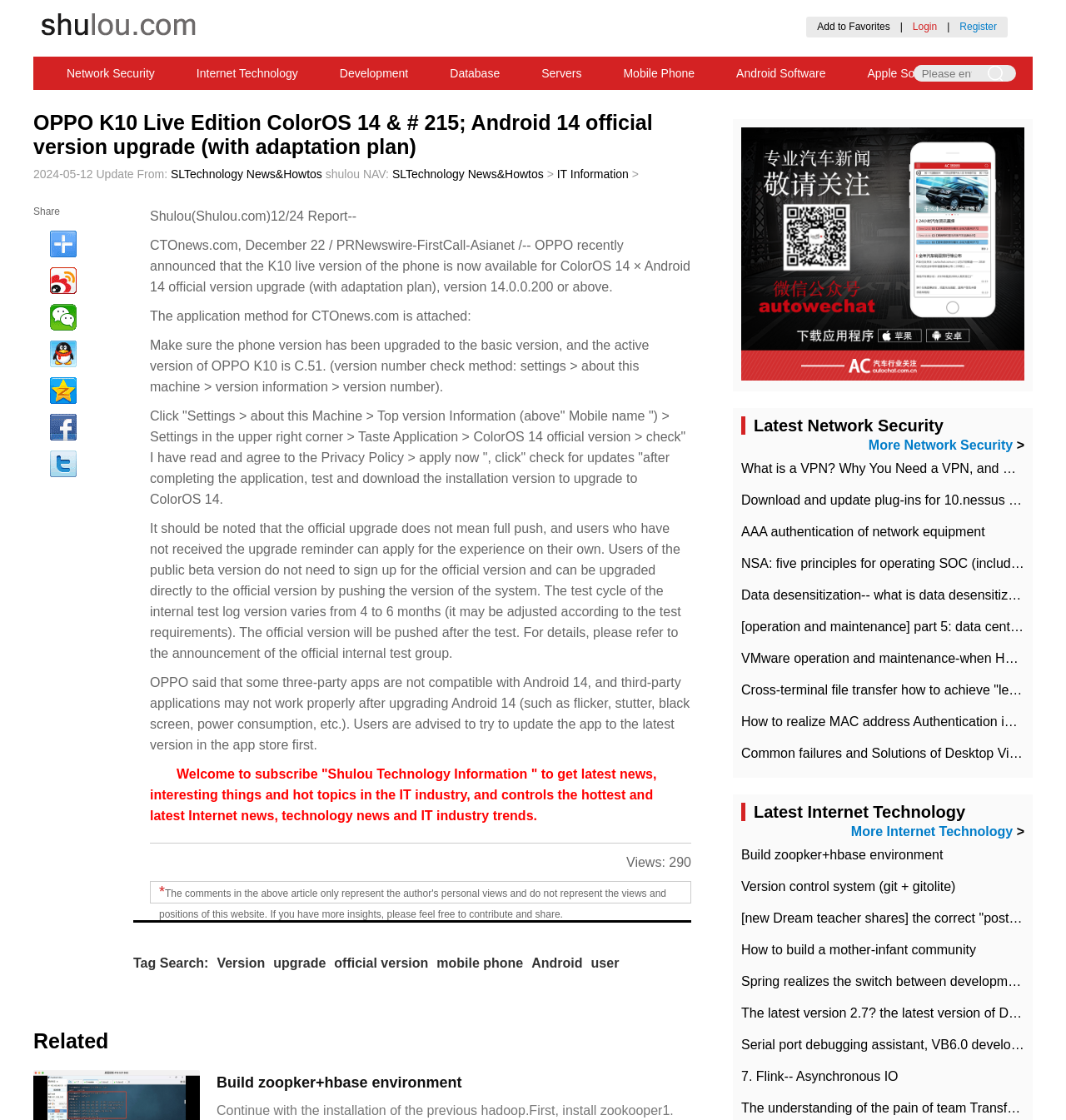How many views does the article have?
Look at the image and answer the question using a single word or phrase.

290